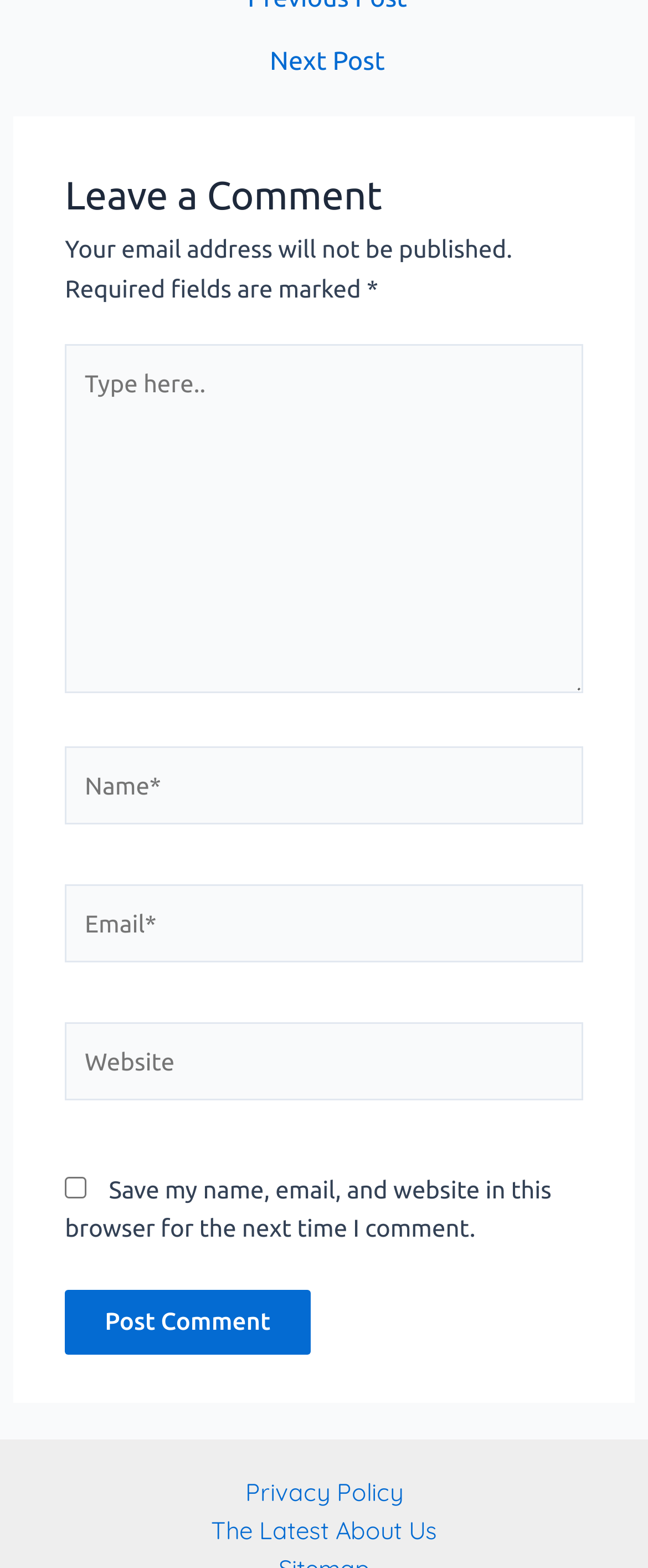Bounding box coordinates should be provided in the format (top-left x, top-left y, bottom-right x, bottom-right y) with all values between 0 and 1. Identify the bounding box for this UI element: name="submit" value="Post Comment"

[0.1, 0.823, 0.479, 0.864]